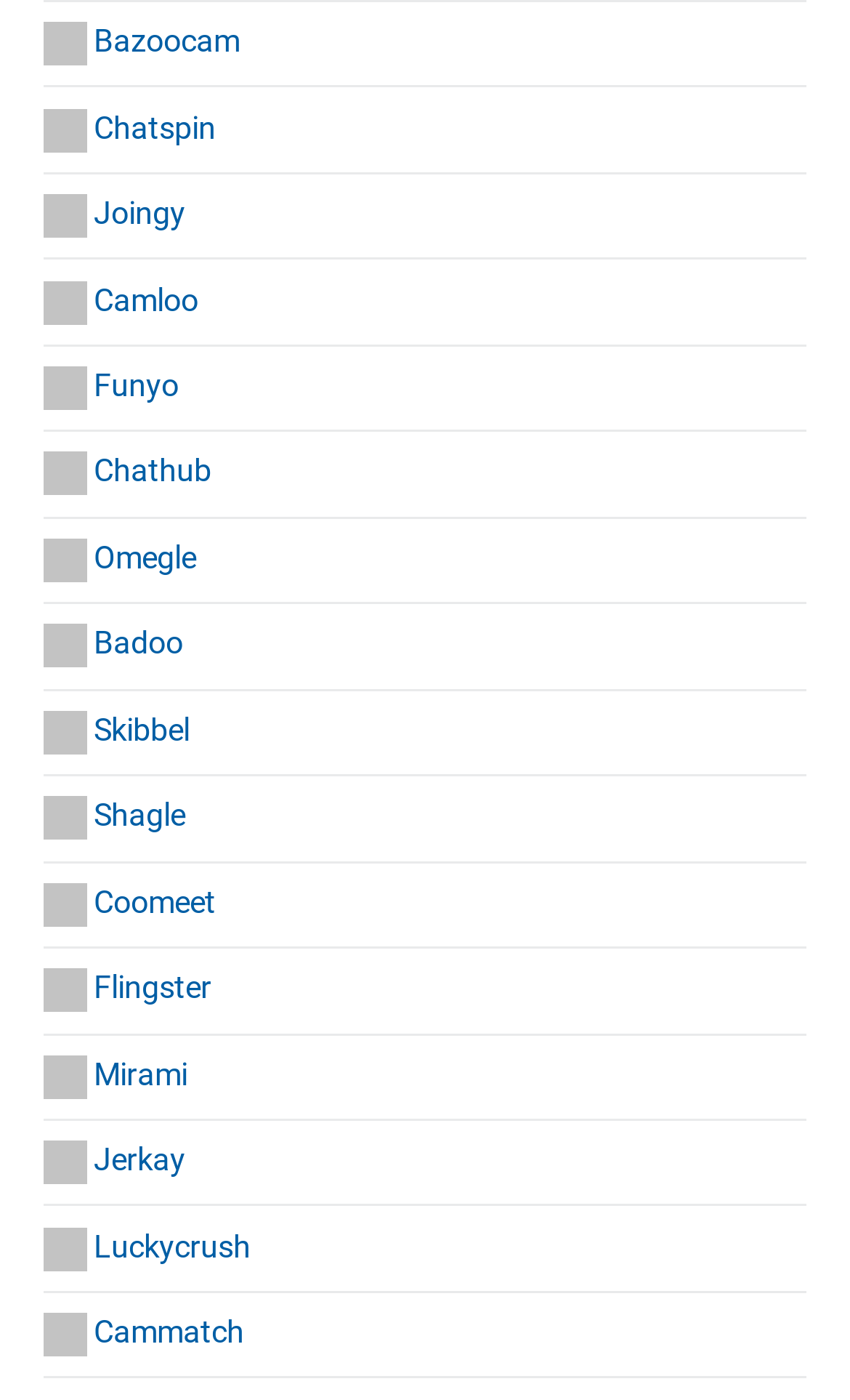Please determine the bounding box coordinates of the element to click on in order to accomplish the following task: "Go to Omegle". Ensure the coordinates are four float numbers ranging from 0 to 1, i.e., [left, top, right, bottom].

[0.11, 0.386, 0.231, 0.411]